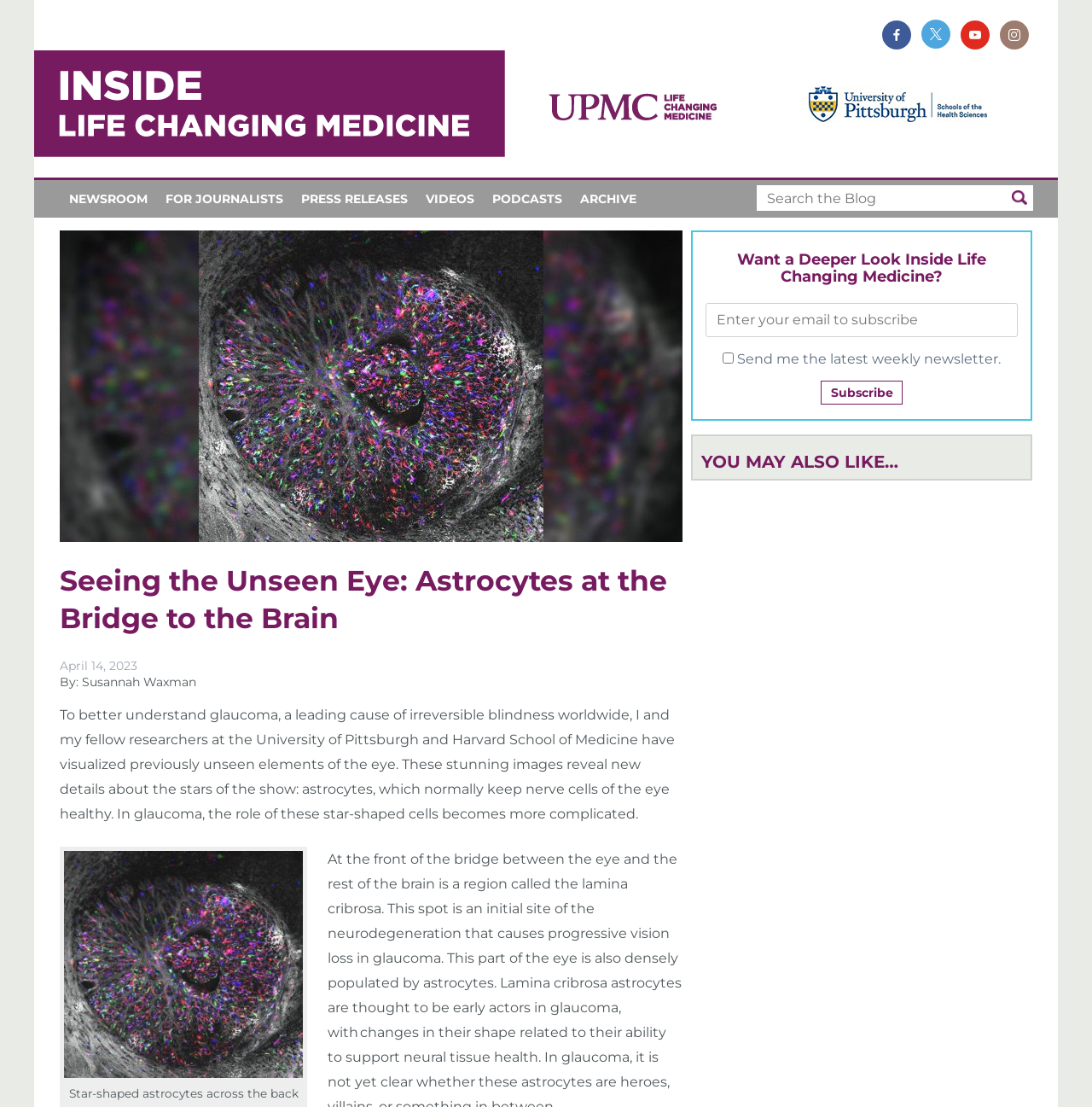Write an elaborate caption that captures the essence of the webpage.

The webpage appears to be a news article or blog post from the UPMC & Pitt Health Sciences News Blog. At the top, there are four social media links and a search bar with a button. Below that, there is a navigation menu with links to NEWSROOM, FOR JOURNALISTS, PRESS RELEASES, VIDEOS, PODCASTS, and ARCHIVE.

The main content of the page is an article titled "Seeing the Unseen Eye: Astrocytes at the Bridge to the Brain". The article has a heading, a time stamp indicating it was published on April 14, 2023, and an author credit to Susannah Waxman. The article's main text describes research on glaucoma, a leading cause of irreversible blindness, and how researchers have visualized previously unseen elements of the eye.

There is an image below the main text, which is described as showing star-shaped astrocytes. The image takes up most of the width of the page and is positioned near the top half of the page.

The article continues below the image, discussing the role of astrocytes in glaucoma and their presence in a region called the lamina cribrosa. There are several paragraphs of text, with some short phrases and sentences broken up across multiple lines.

Towards the bottom of the page, there is a section with a heading "Want a Deeper Look Inside Life Changing Medicine?" and a call to action to enter an email address to subscribe to a newsletter. There is also a checkbox to opt-in to receive a weekly newsletter and a subscribe button.

Finally, there is a section with a heading "YOU MAY ALSO LIKE…" which likely contains links to related articles or content.